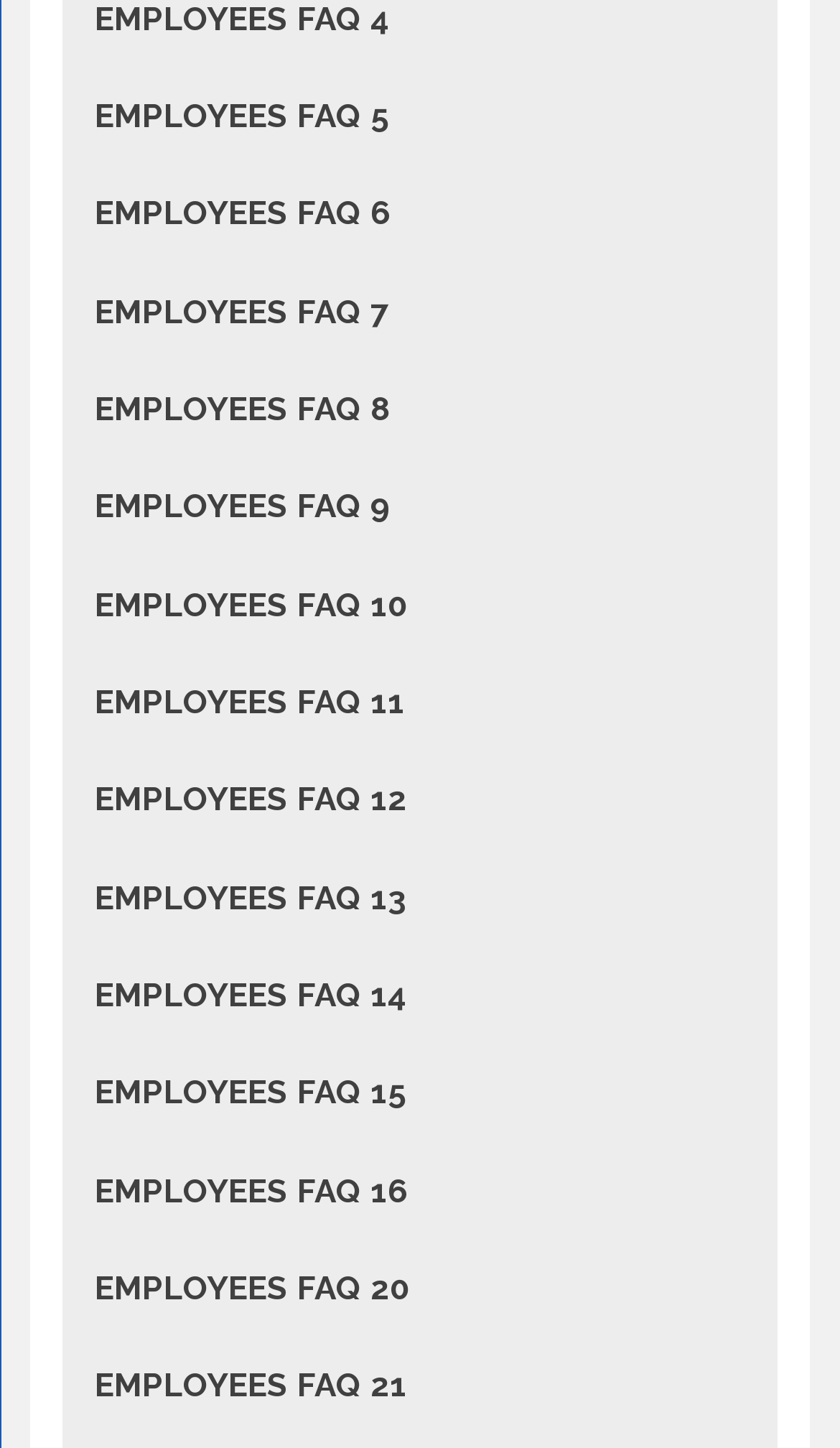Determine the coordinates of the bounding box for the clickable area needed to execute this instruction: "view EMPLOYEES FAQ 20".

[0.074, 0.857, 0.926, 0.924]